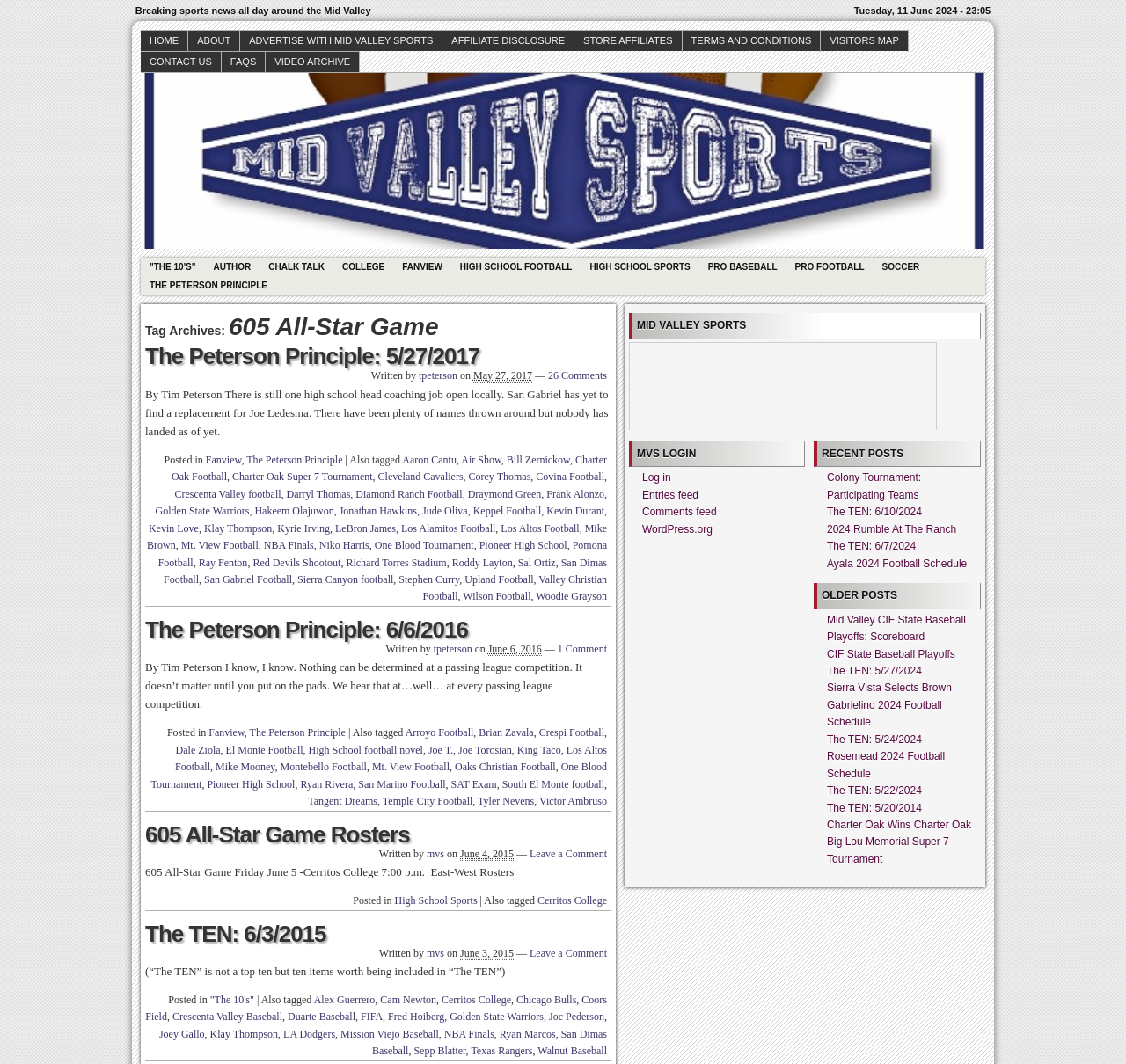Return the bounding box coordinates of the UI element that corresponds to this description: "Advertise with Mid Valley Sports". The coordinates must be given as four float numbers in the range of 0 and 1, [left, top, right, bottom].

[0.213, 0.028, 0.393, 0.048]